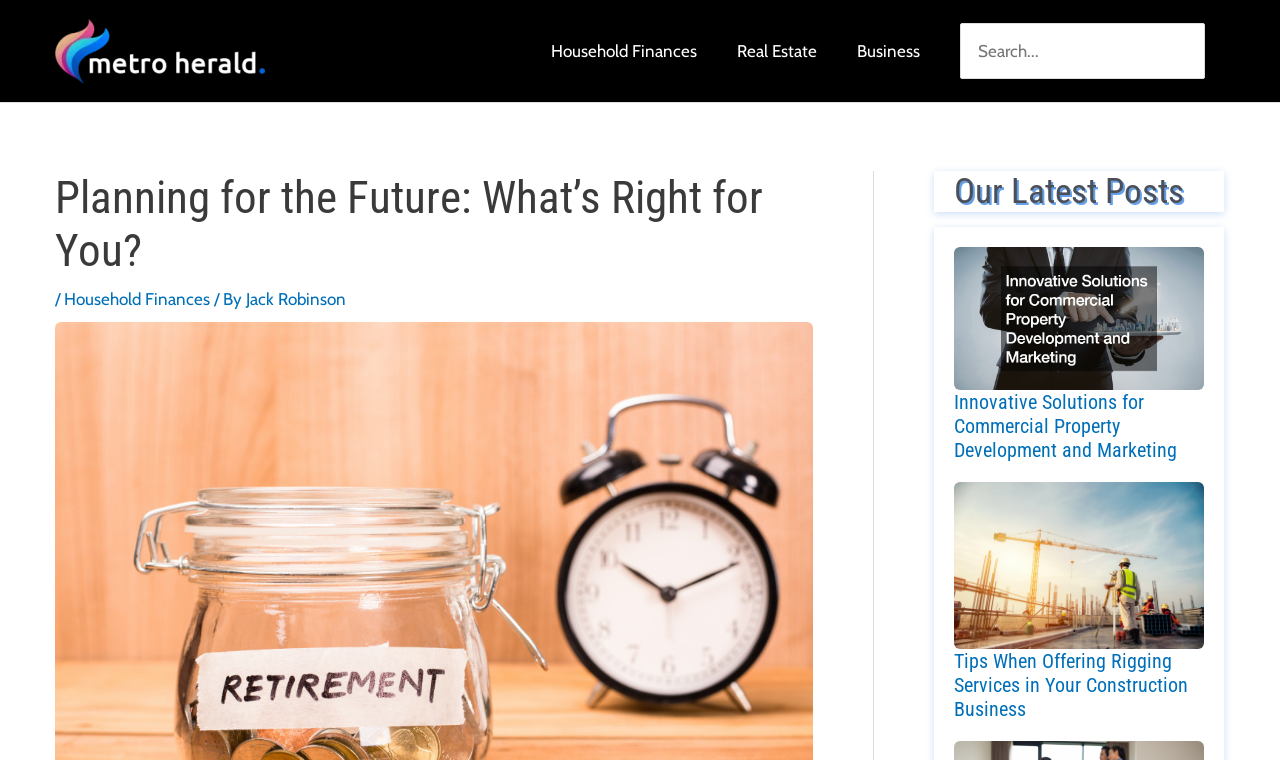Determine the bounding box coordinates of the region to click in order to accomplish the following instruction: "Click on the 'Compra PDF' button". Provide the coordinates as four float numbers between 0 and 1, specifically [left, top, right, bottom].

None